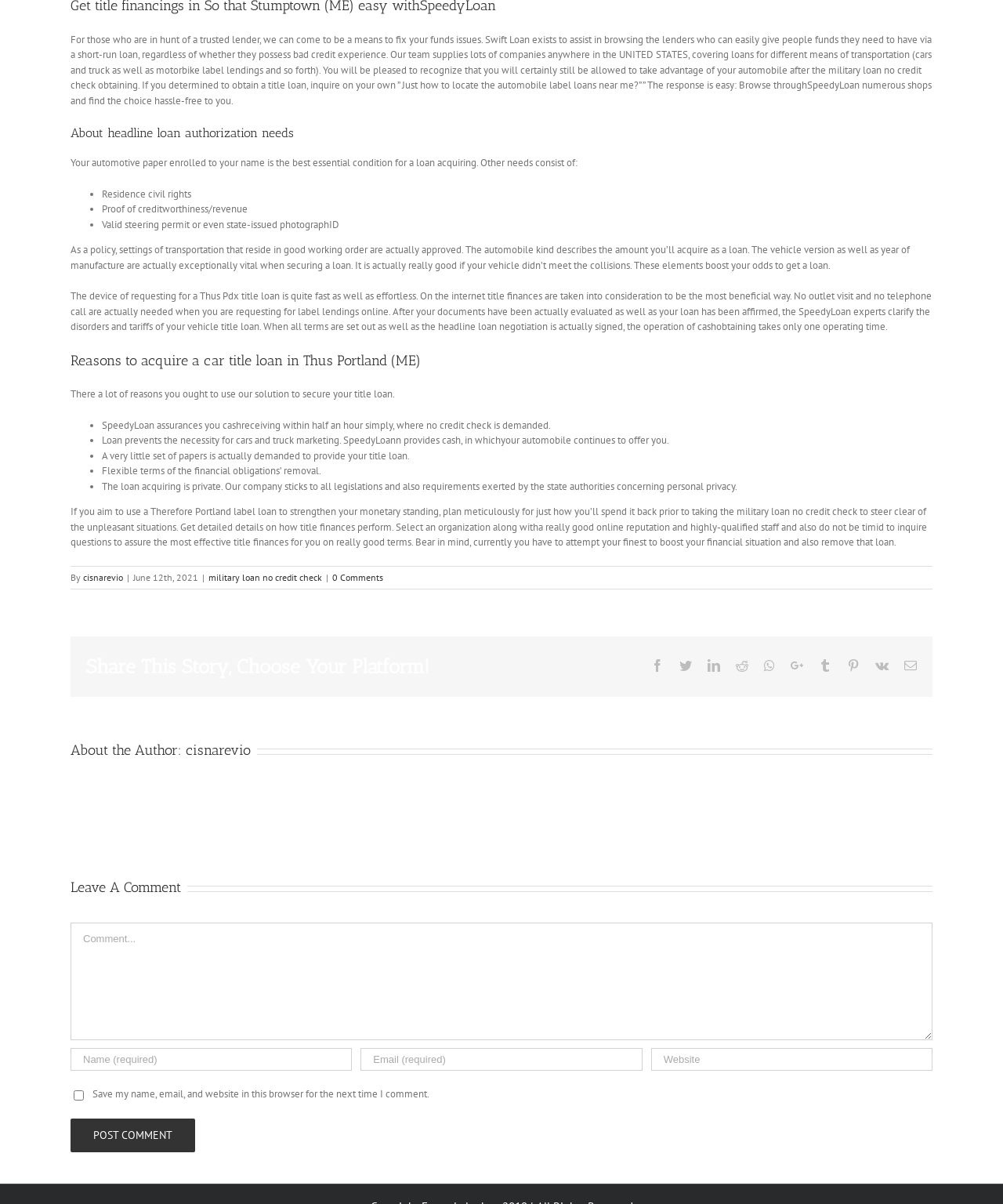Use a single word or phrase to respond to the question:
What is the benefit of using Swift Loan?

Cash receiving within half an hour